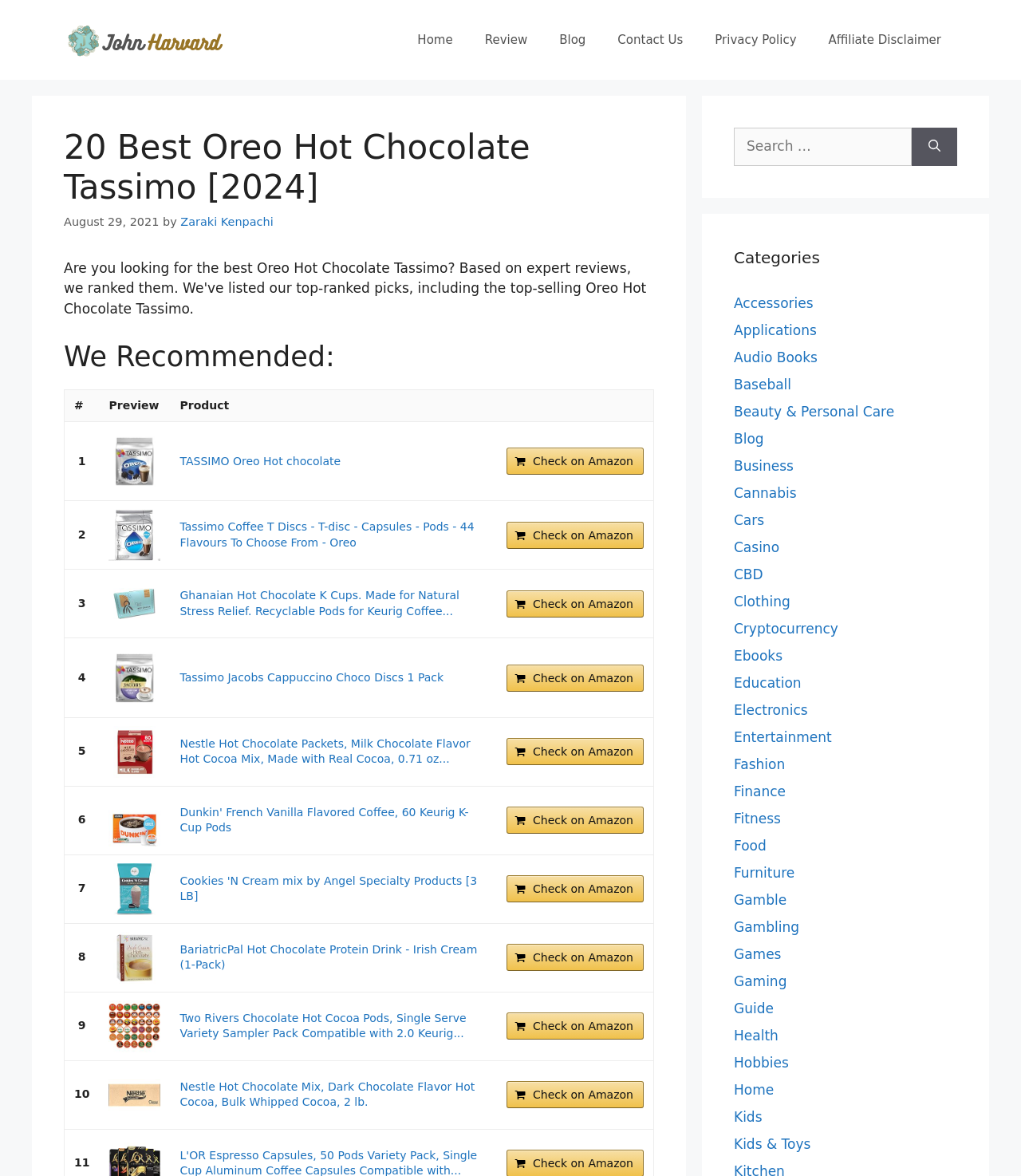What is the purpose of the 'Check on Amazon' button?
With the help of the image, please provide a detailed response to the question.

The 'Check on Amazon' button is likely a call-to-action that allows users to purchase the product on Amazon. By clicking on the button, users can be redirected to the Amazon website where they can buy the product.